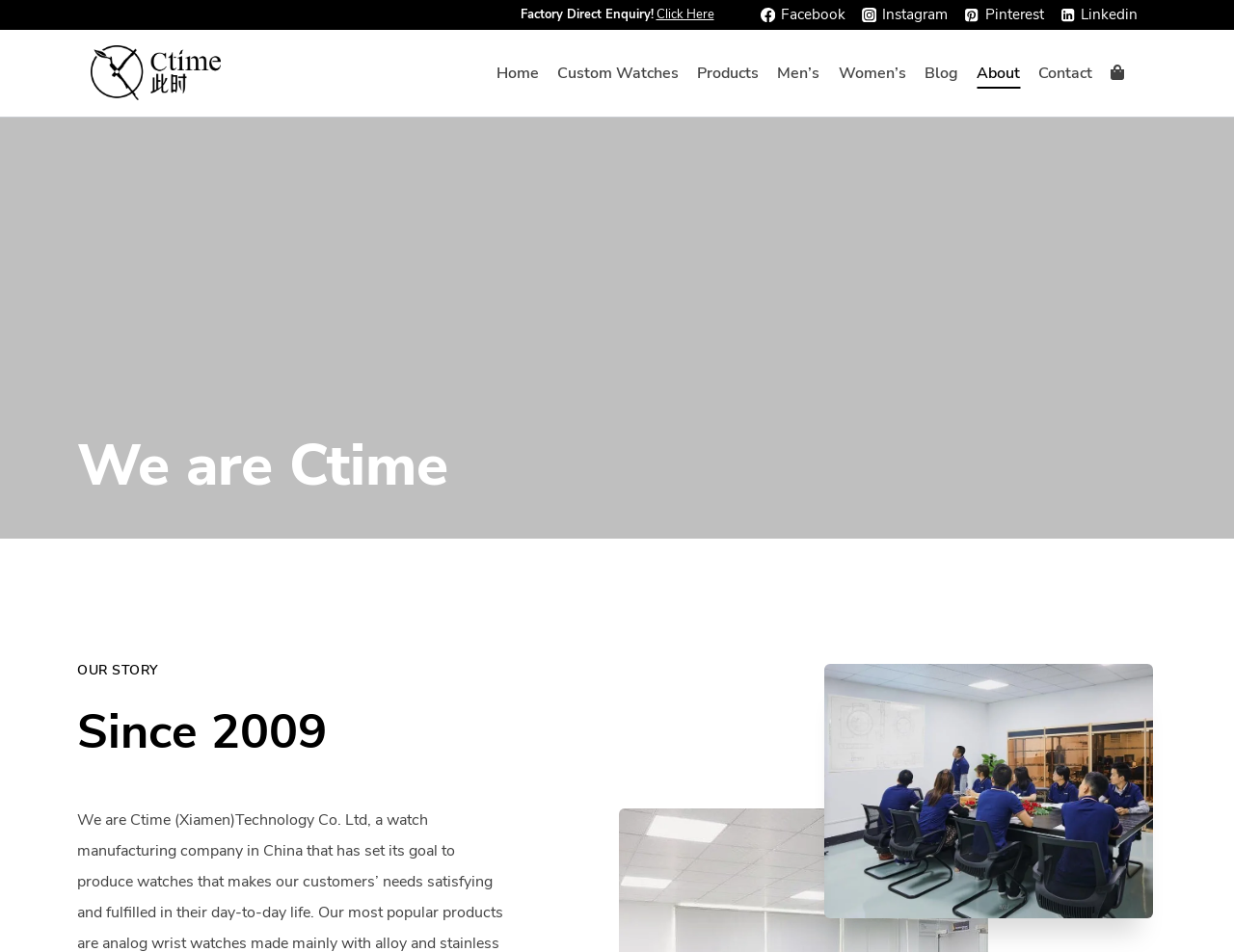Identify the bounding box coordinates of the specific part of the webpage to click to complete this instruction: "Send an email to info@baumgartnerlawyers.com".

None